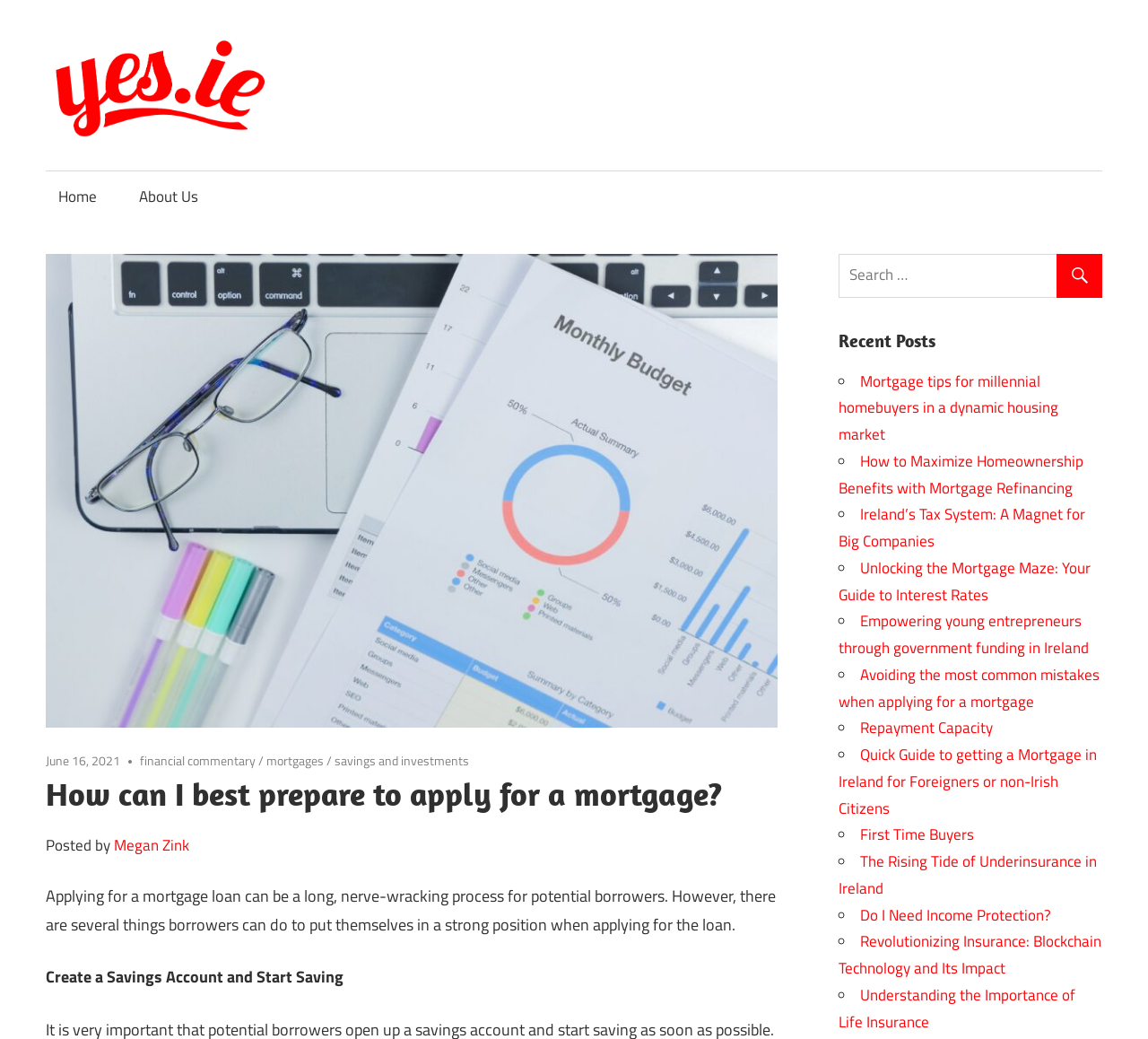Please identify the bounding box coordinates of the clickable area that will fulfill the following instruction: "Click on the 'Mortgage tips for millennial homebuyers in a dynamic housing market' link". The coordinates should be in the format of four float numbers between 0 and 1, i.e., [left, top, right, bottom].

[0.73, 0.355, 0.921, 0.429]